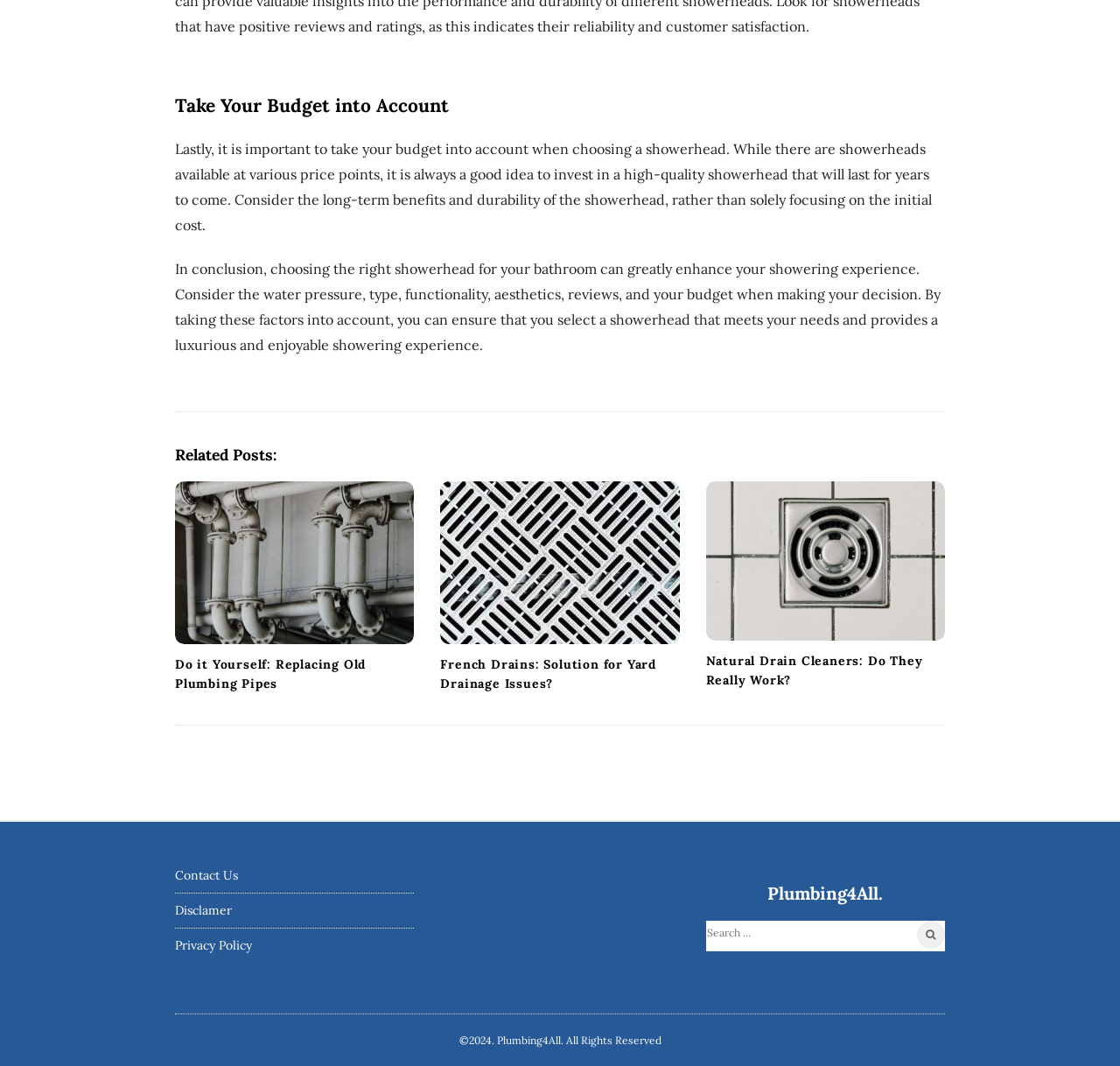Please locate the bounding box coordinates of the element that needs to be clicked to achieve the following instruction: "Visit 'Natural Drain Cleaners: Do They Really Work?'". The coordinates should be four float numbers between 0 and 1, i.e., [left, top, right, bottom].

[0.63, 0.611, 0.844, 0.647]